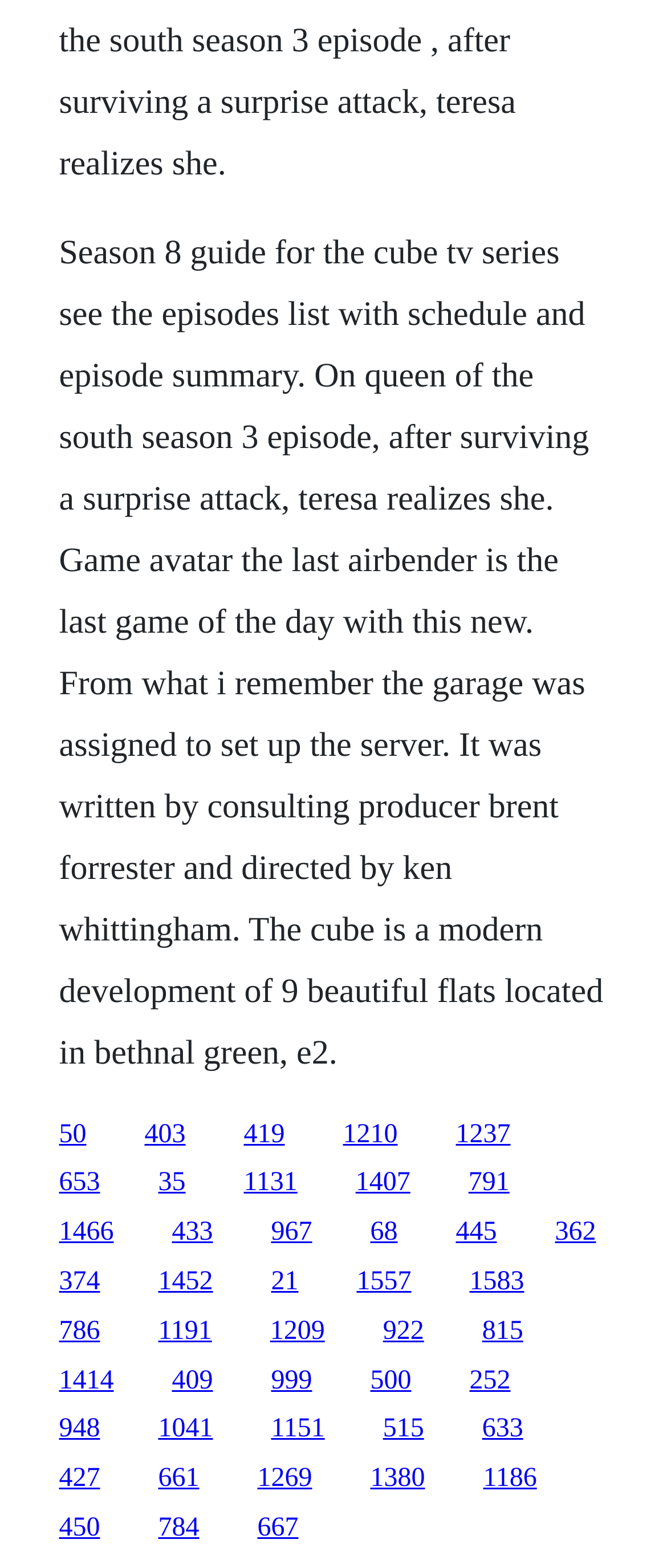Provide a one-word or one-phrase answer to the question:
What is the TV series mentioned in the first sentence?

The Cube